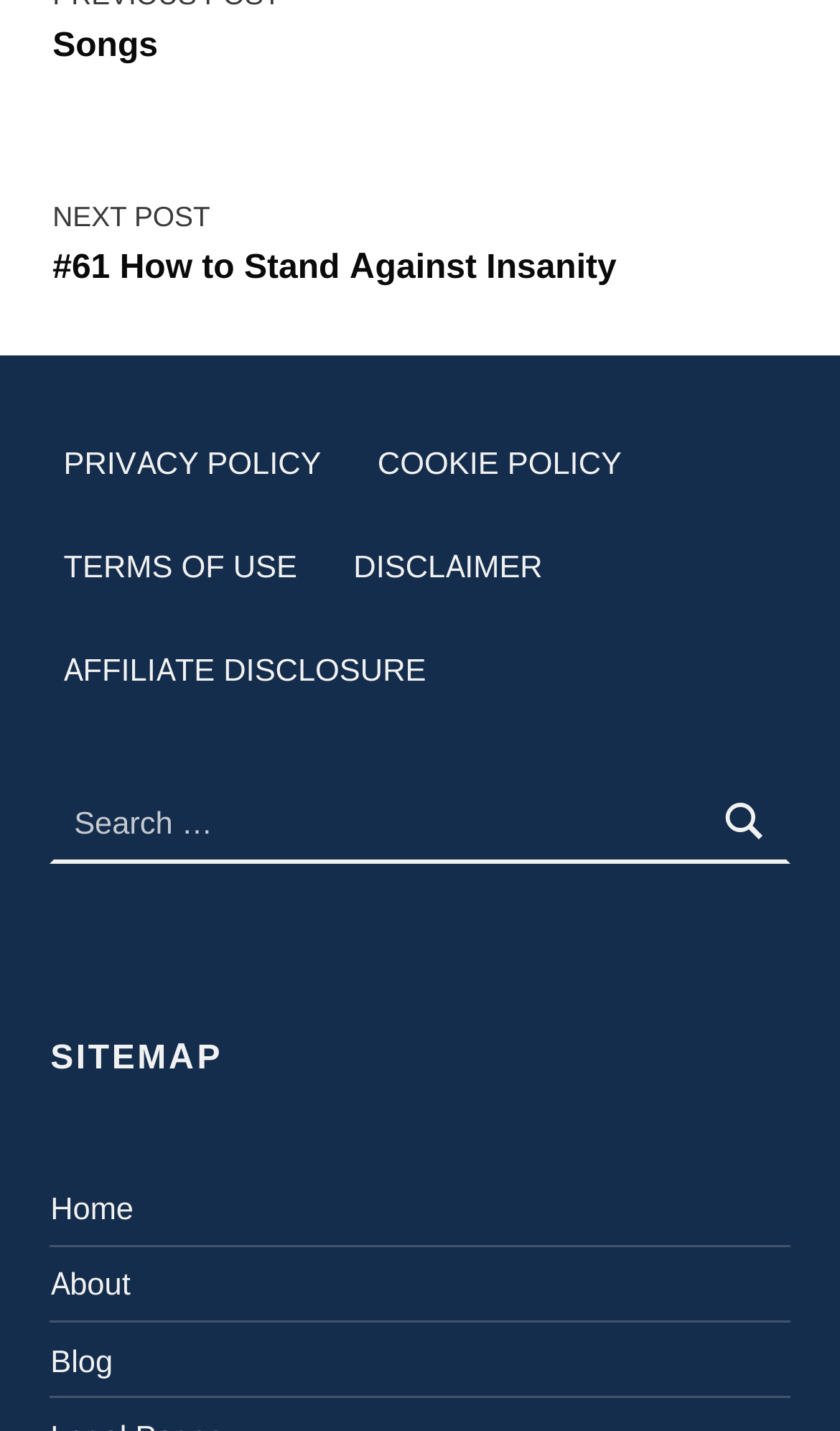Identify the bounding box coordinates of the clickable region to carry out the given instruction: "View the privacy policy".

[0.06, 0.292, 0.398, 0.35]